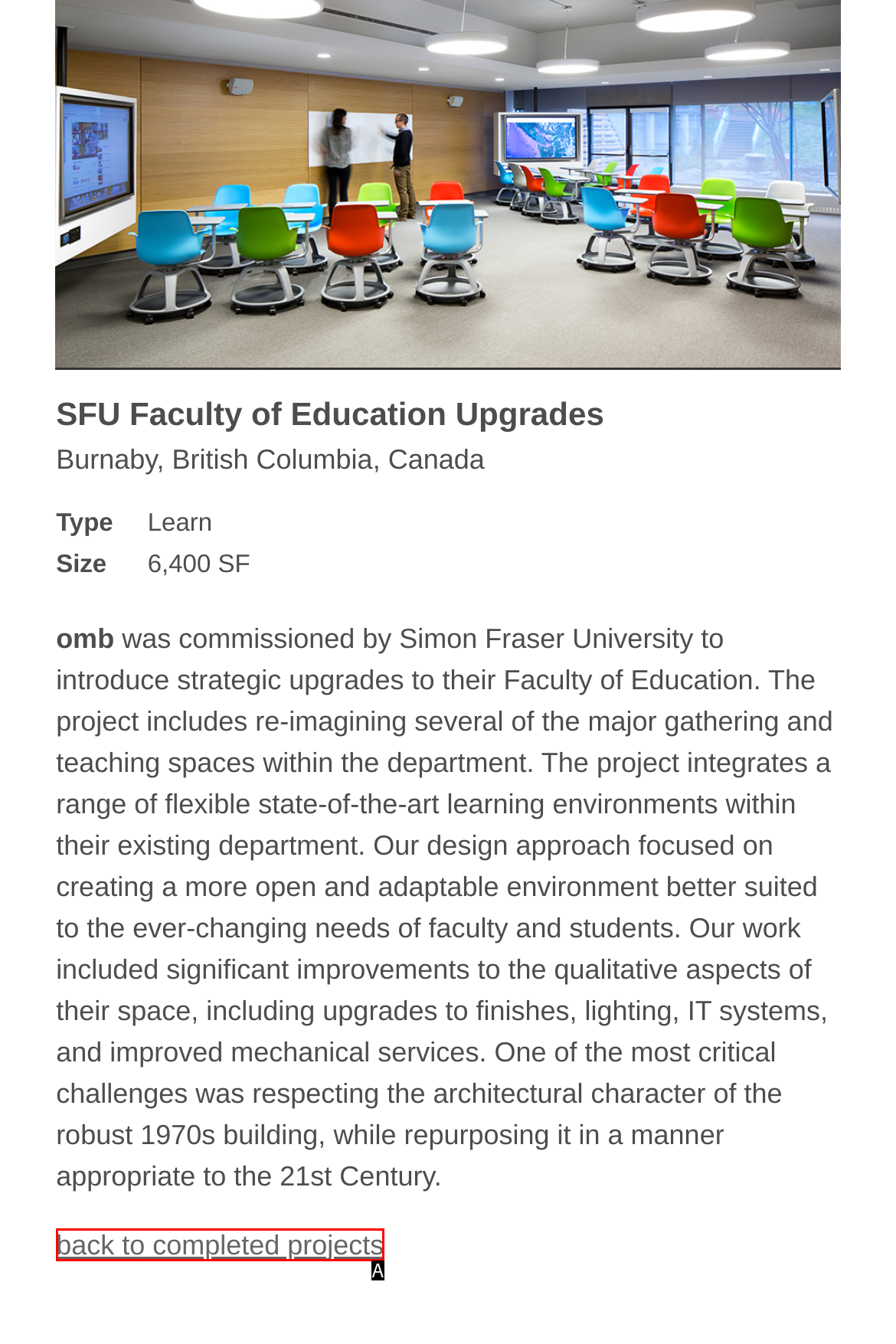Tell me the letter of the HTML element that best matches the description: back to completed projects from the provided options.

A